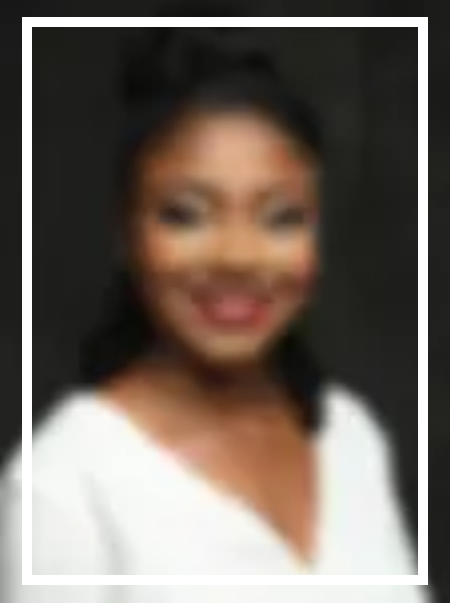Provide a thorough description of the image presented.

The image features Jénine Shepherd, a dynamic 24-year-old graduate of Amherst College, where she excelled in her studies by earning a double major in Neuroscience and Economics. In the photo, she presents a confident smile, embodying her passion and commitment to making a difference in the world. As the Board Co-Chair and President of Youths For Excellence Limited, a non-profit organization she founded at age 17, Jénine is dedicated to empowering youth across the Caribbean. Her organization, which operates in eight countries, provides vital resources such as textbooks, tablets, and health checkups to thousands of children, bridging educational gaps and enhancing opportunities for families. Jénine has gained recognition for her impactful work, including collaborations with various national and international organizations, cementing her role as a trailblazer in youth advocacy and educational reform.